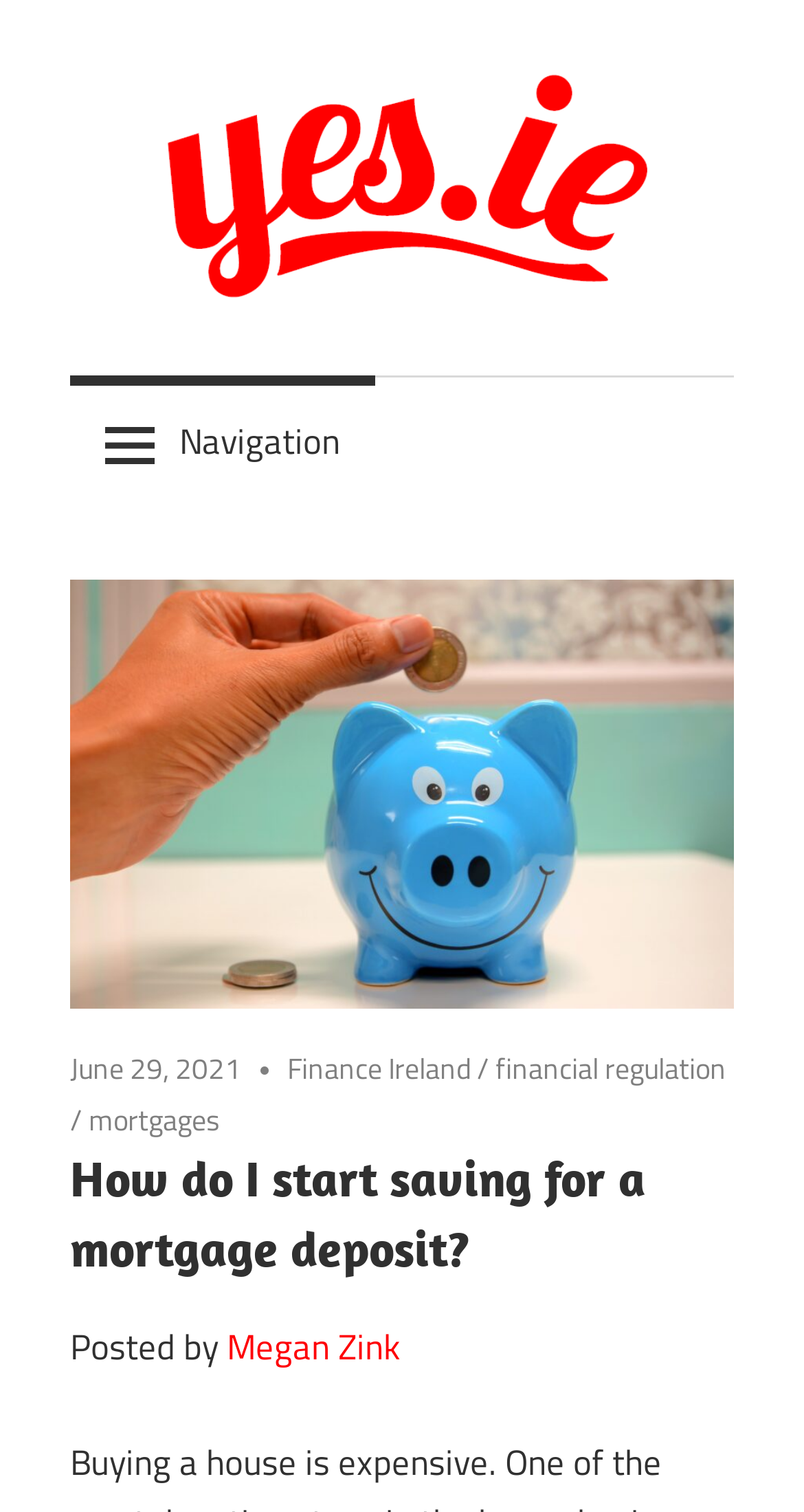Provide your answer to the question using just one word or phrase: What is the topic of the article?

Saving for a mortgage deposit